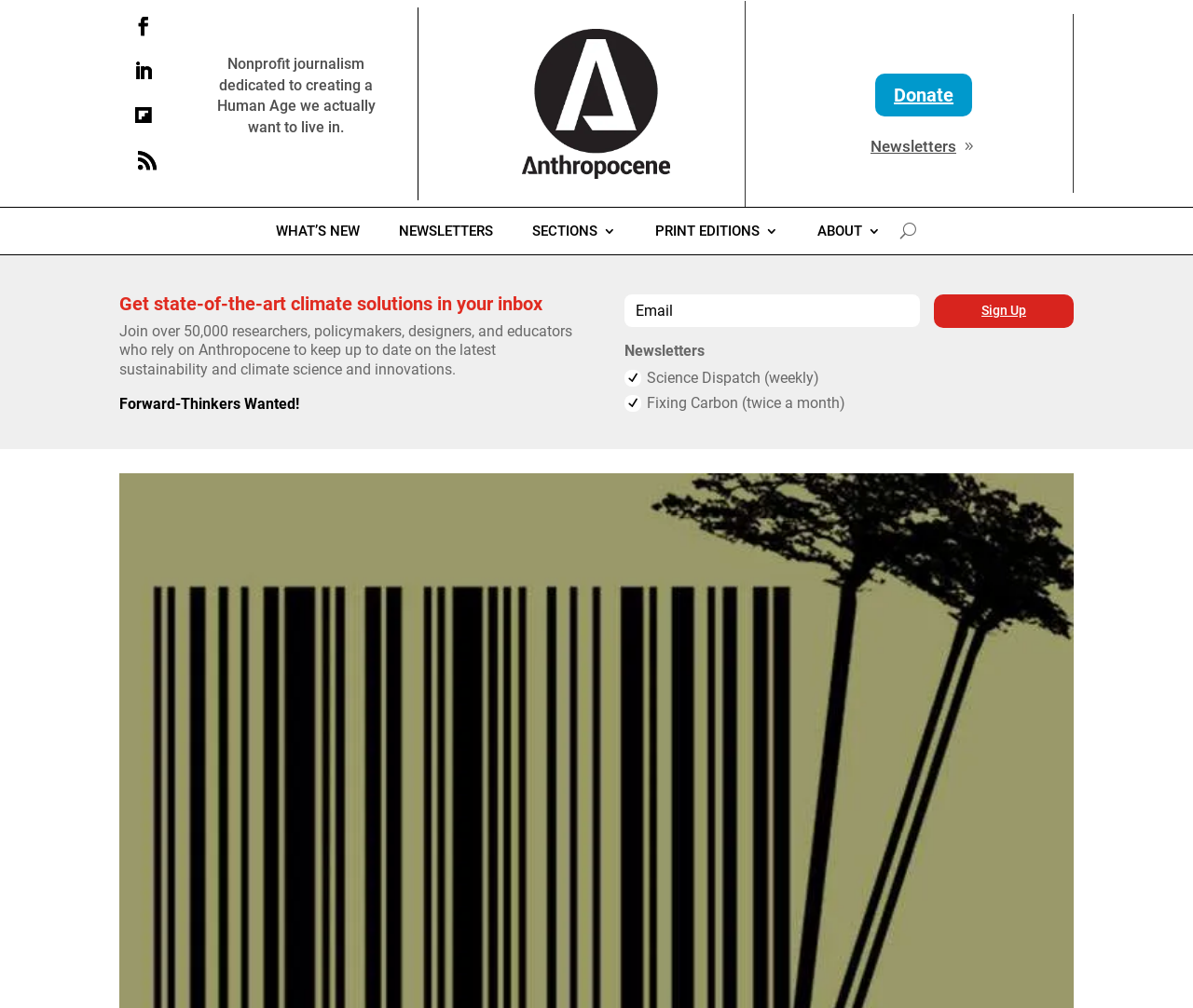Could you locate the bounding box coordinates for the section that should be clicked to accomplish this task: "Click on the donate button".

[0.734, 0.073, 0.815, 0.116]